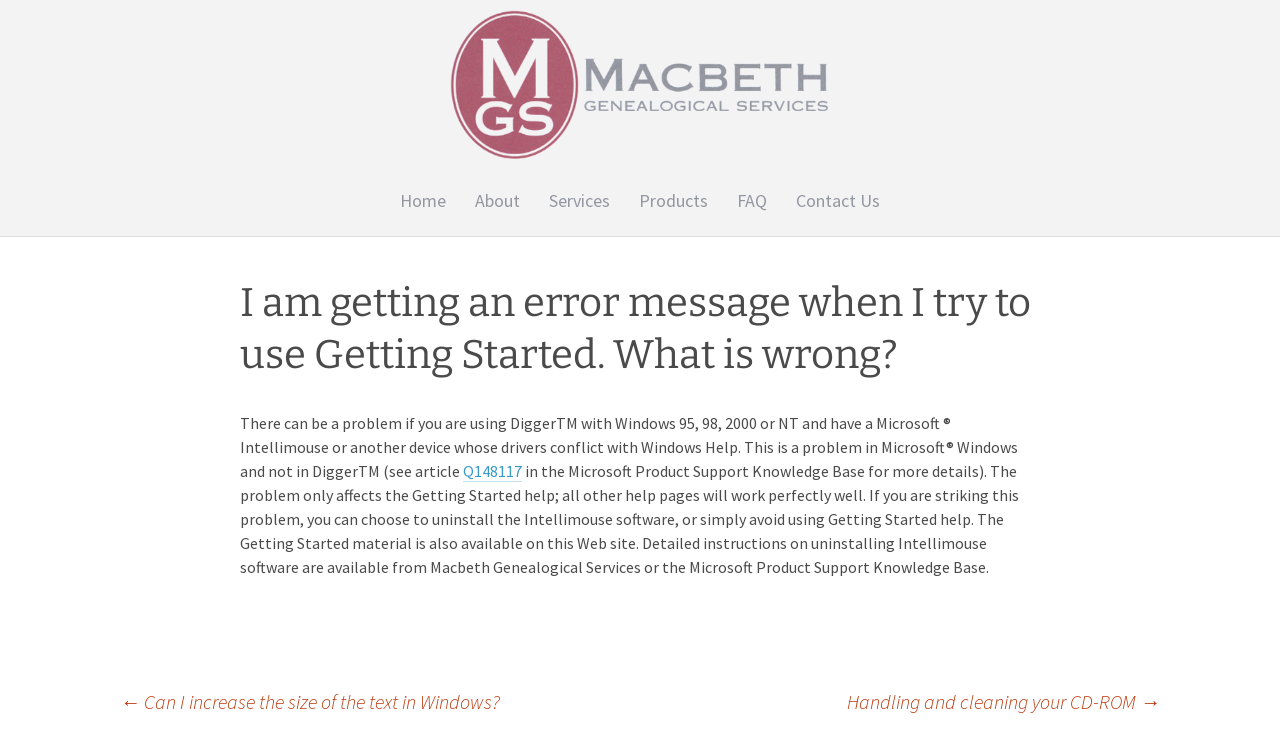What is the name of the product mentioned in the webpage?
Please respond to the question with a detailed and thorough explanation.

The product mentioned in the webpage is Digger, which is a software used for genealogical services and is provided by Macbeth Genealogical Services.